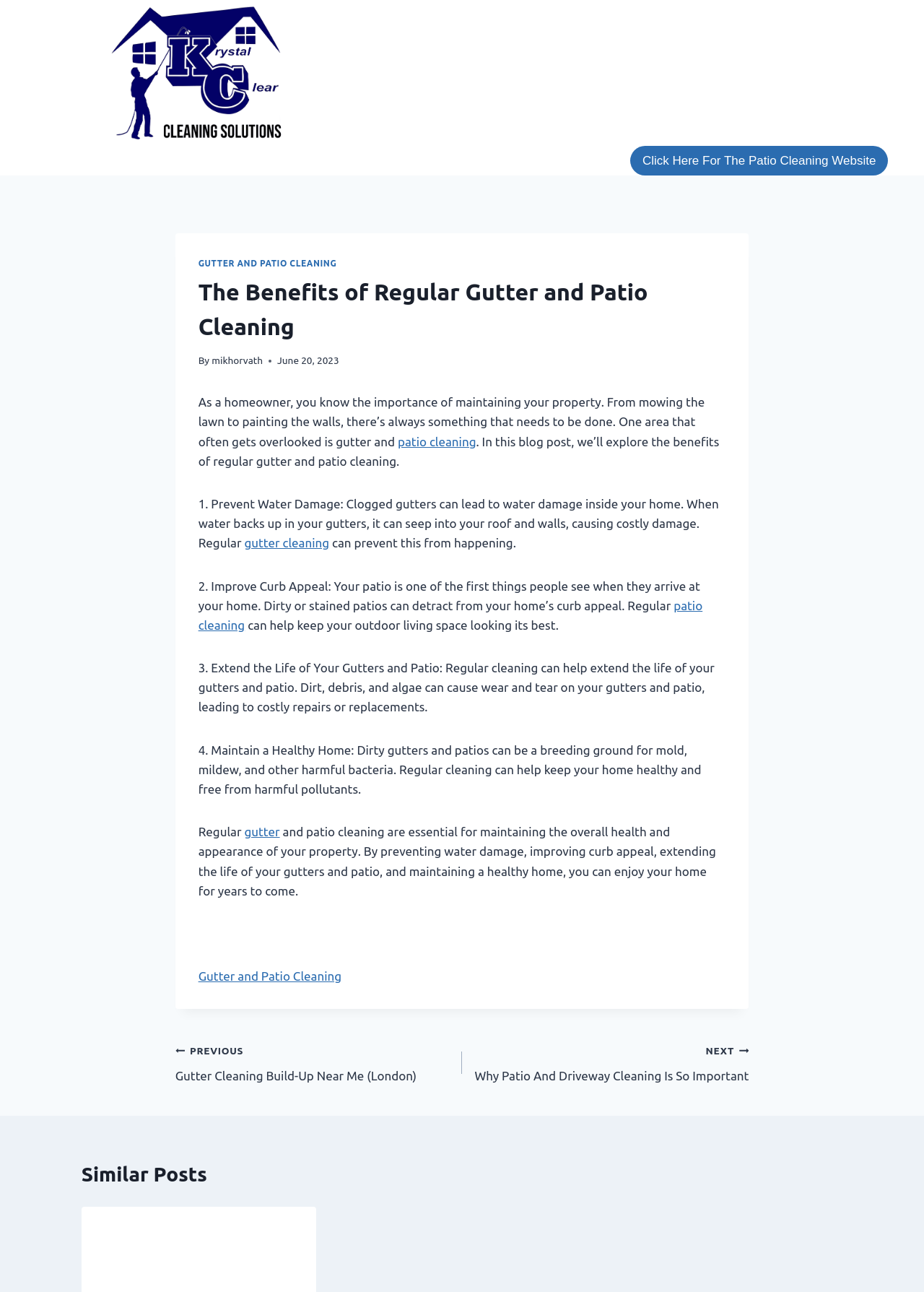What is the name of the company?
Provide a detailed answer to the question, using the image to inform your response.

The name of the company can be found in the top-most link element with the text 'KC Gutter Cleaning / Top Rated Gutter Cleaning Company'.